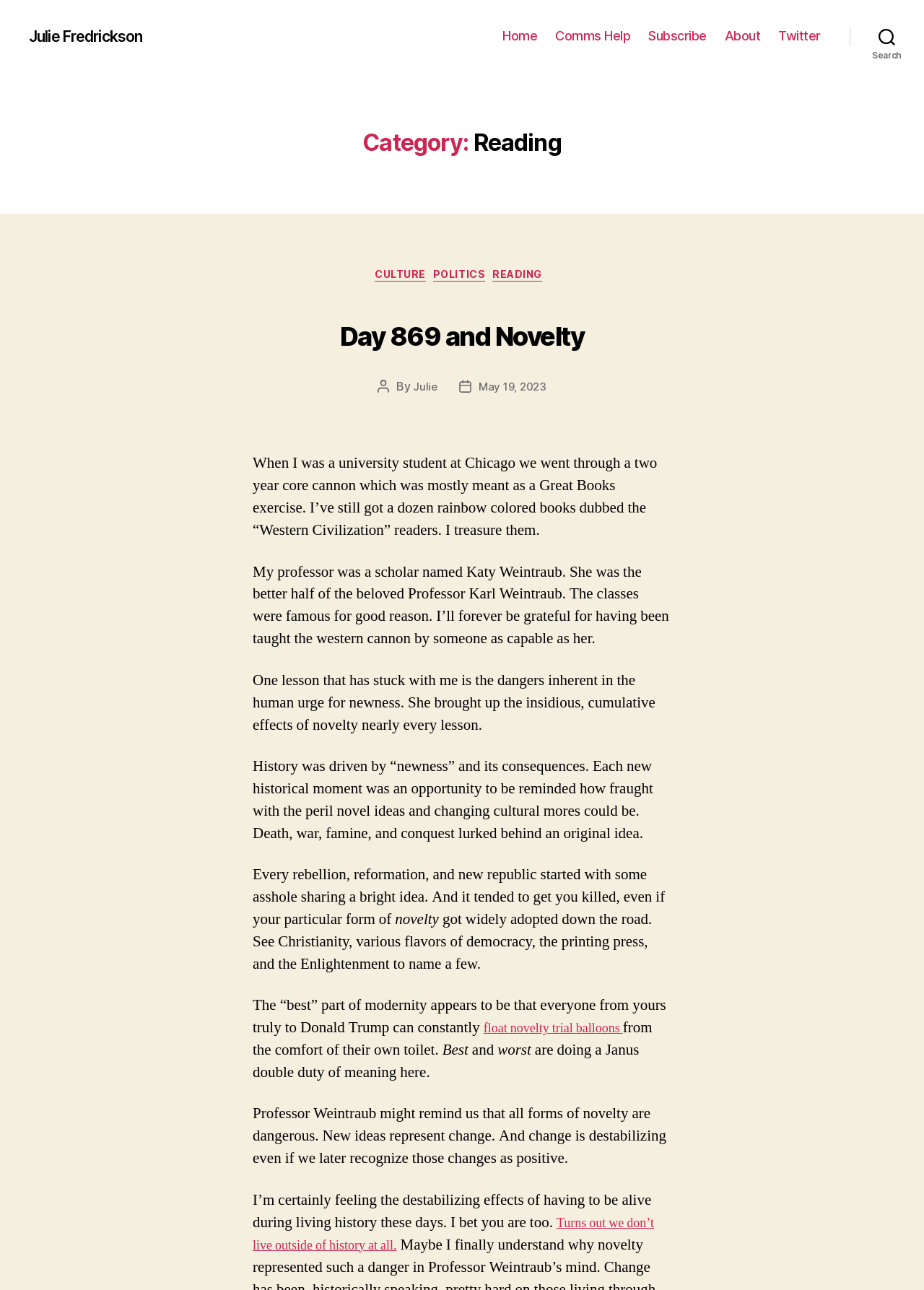Locate the bounding box coordinates of the element that should be clicked to fulfill the instruction: "Visit Julie's profile".

[0.444, 0.297, 0.471, 0.308]